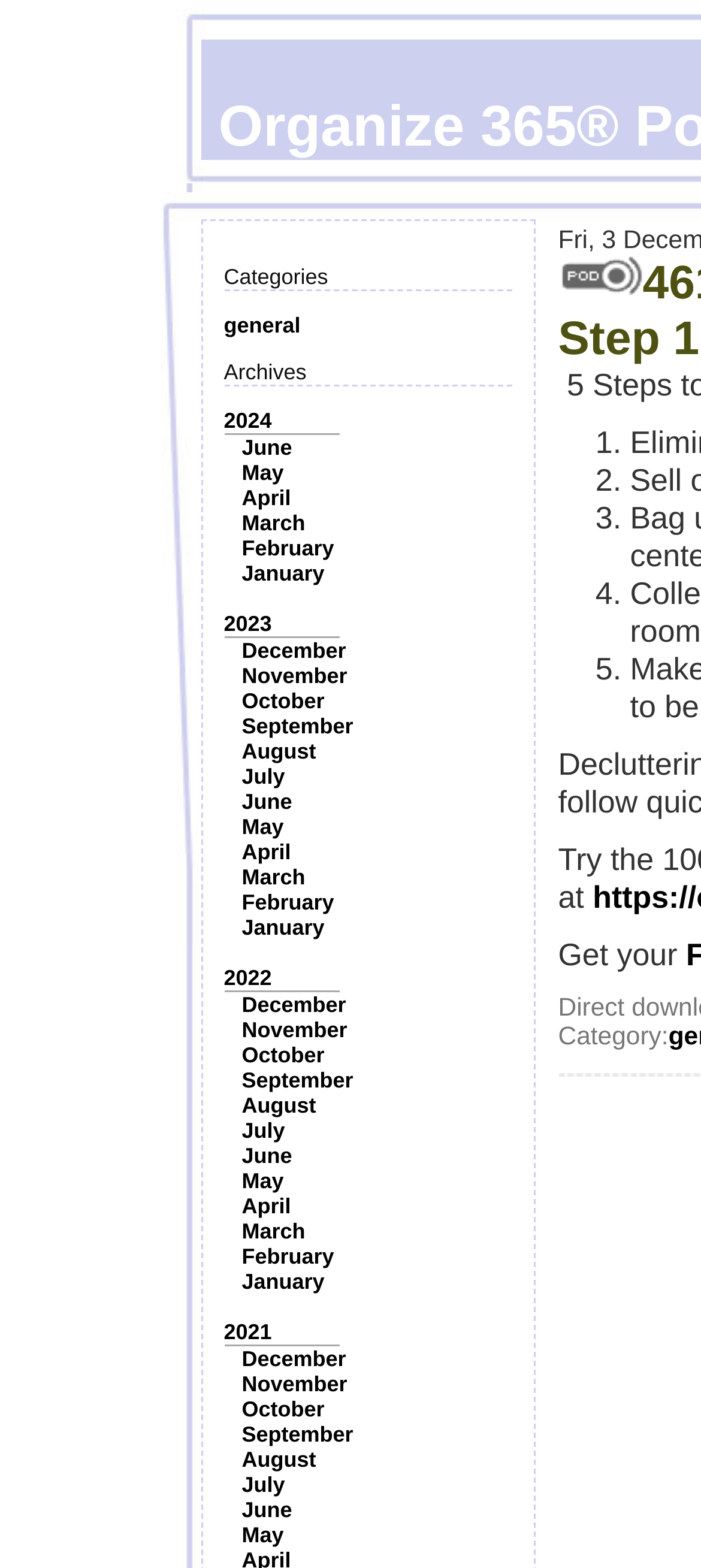Given the element description 2024, specify the bounding box coordinates of the corresponding UI element in the format (top-left x, top-left y, bottom-right x, bottom-right y). All values must be between 0 and 1.

[0.319, 0.26, 0.388, 0.276]